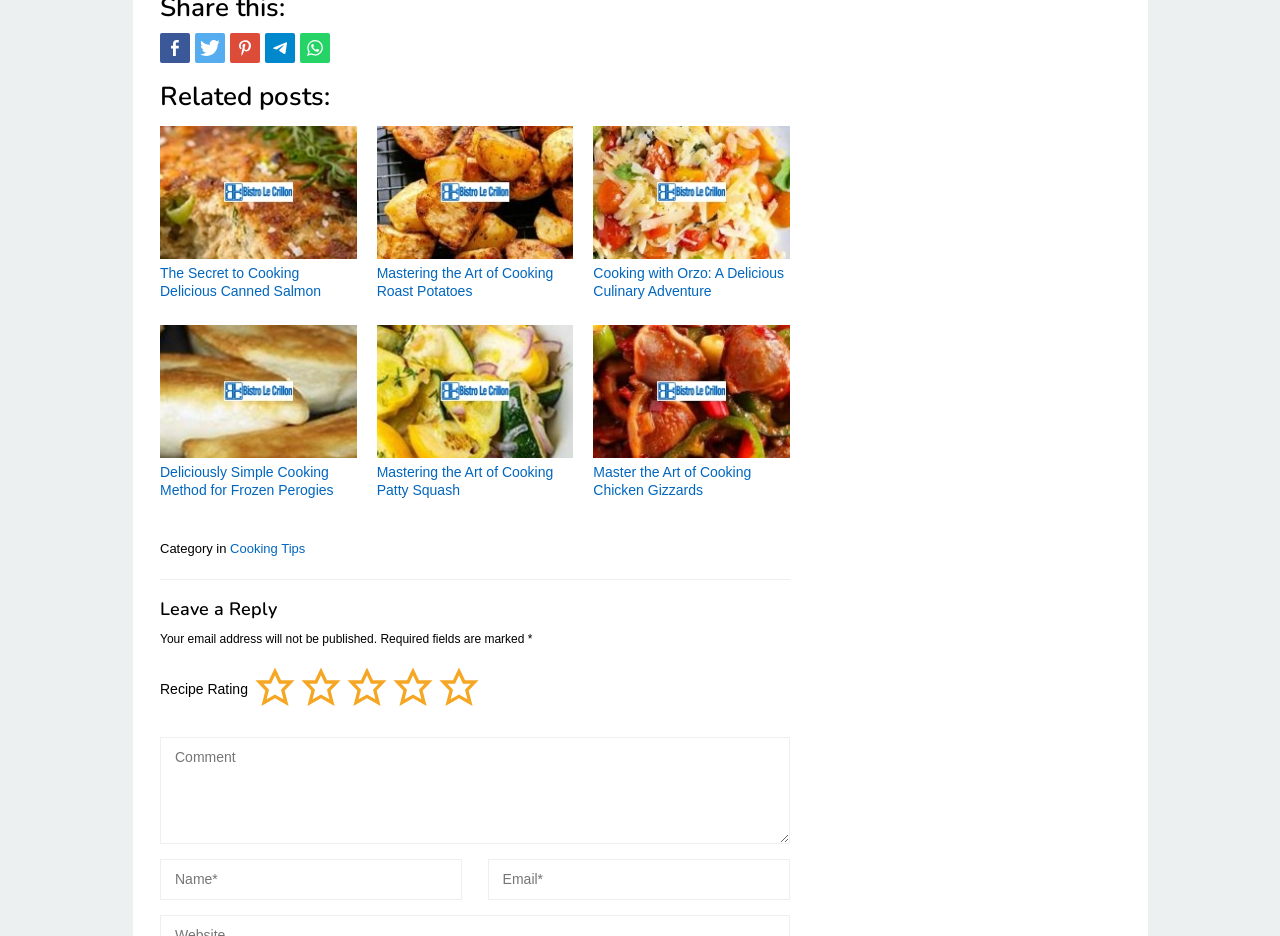Locate the bounding box coordinates of the clickable element to fulfill the following instruction: "Read related post 'The Secret to Cooking Delicious Canned Salmon'". Provide the coordinates as four float numbers between 0 and 1 in the format [left, top, right, bottom].

[0.125, 0.135, 0.279, 0.277]